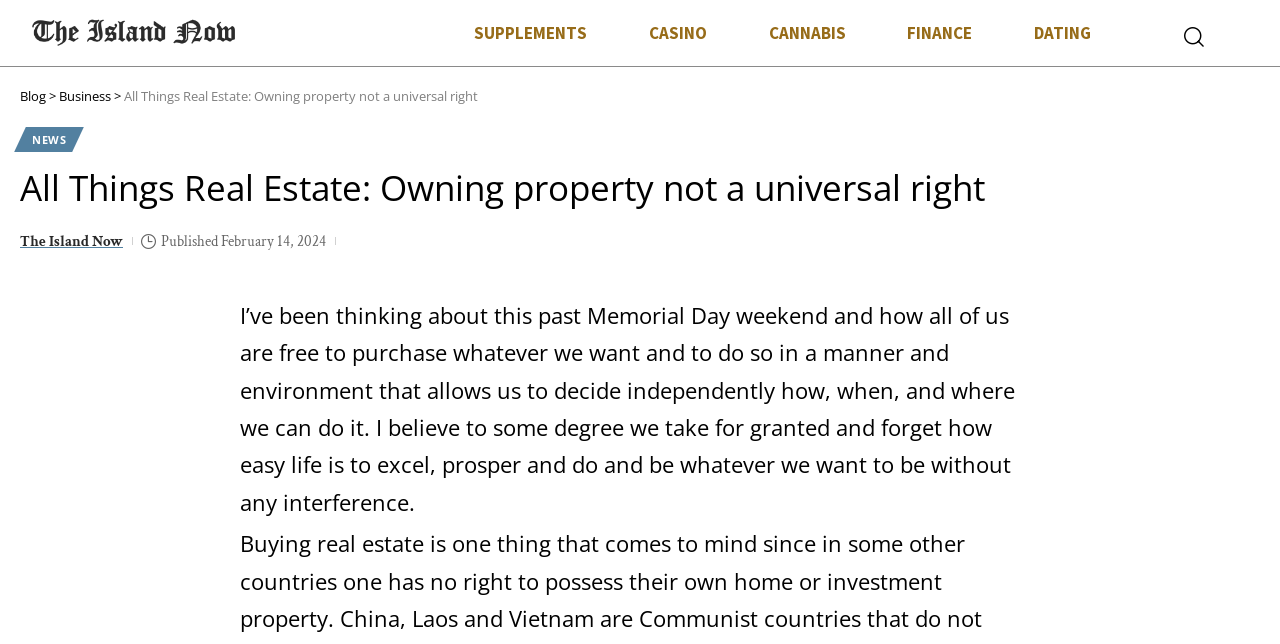Using the provided element description "Industry Guides", determine the bounding box coordinates of the UI element.

None